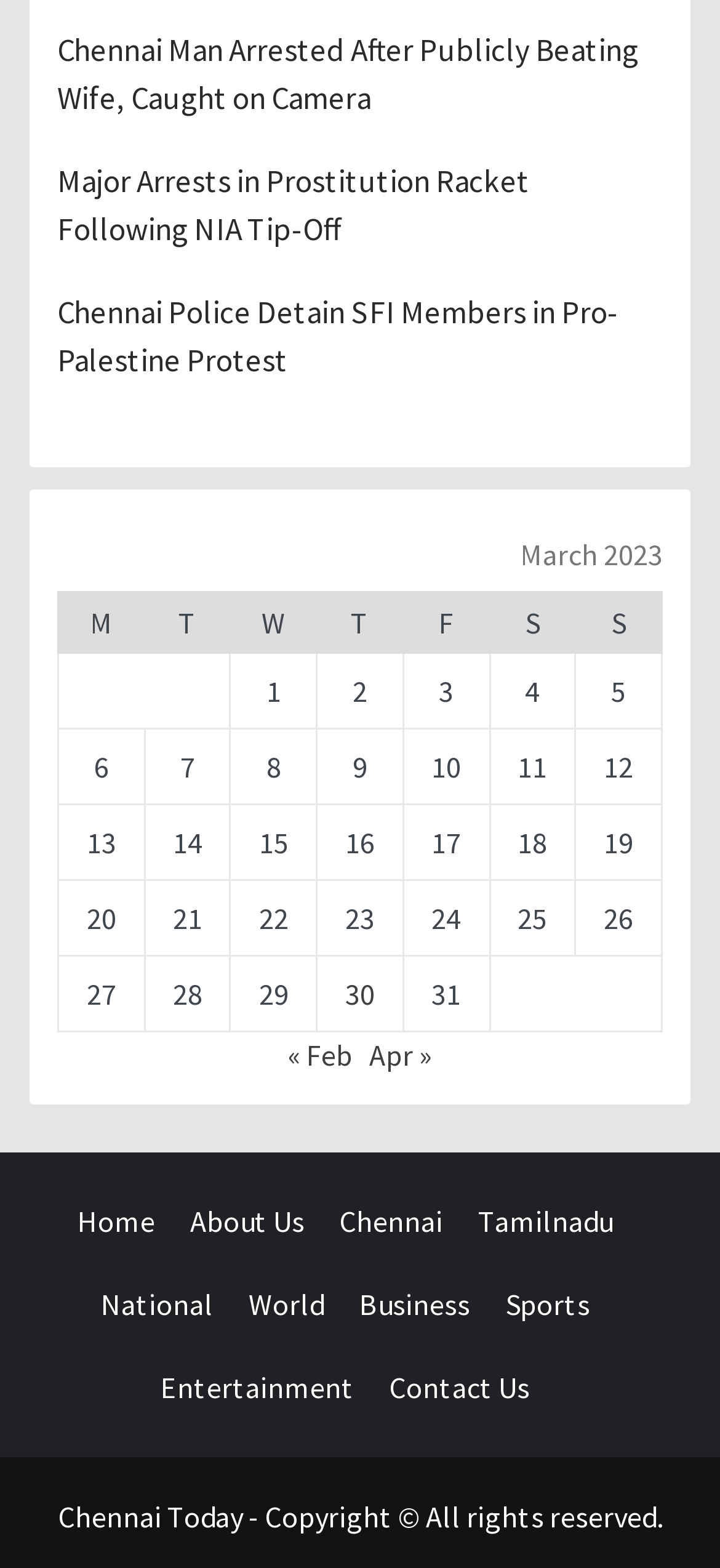Bounding box coordinates are given in the format (top-left x, top-left y, bottom-right x, bottom-right y). All values should be floating point numbers between 0 and 1. Provide the bounding box coordinate for the UI element described as: Home

[0.108, 0.767, 0.256, 0.79]